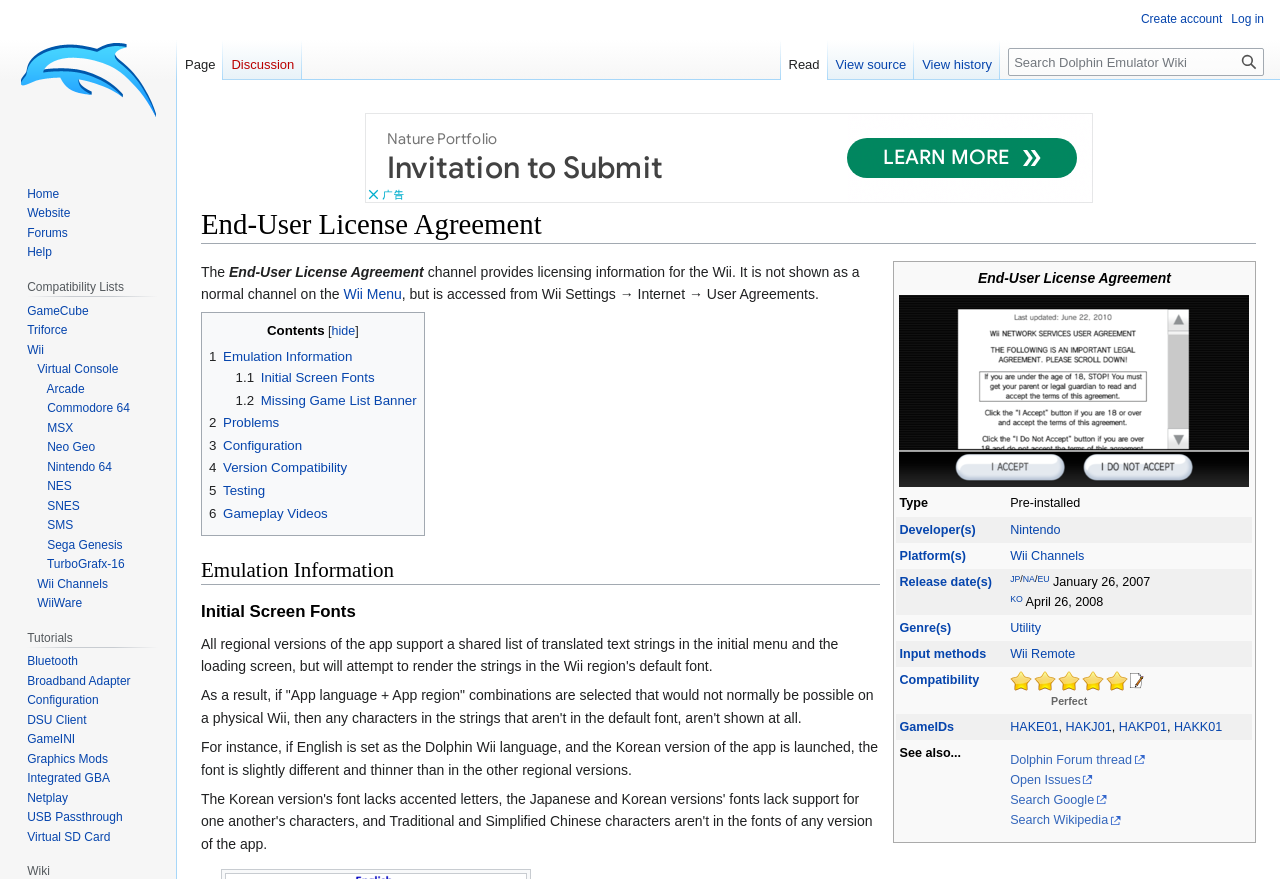What is the name of the channel?
Using the visual information, reply with a single word or short phrase.

End-User License Agreement